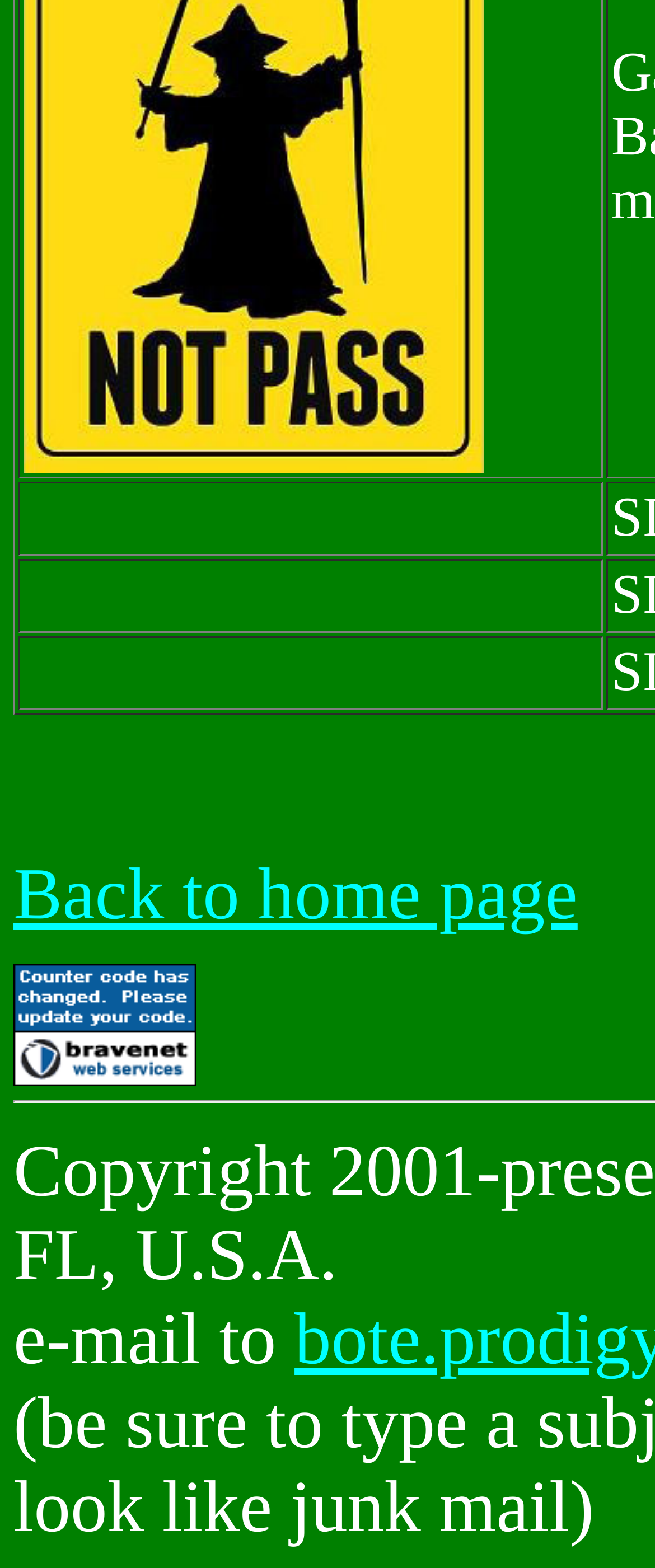Please answer the following question using a single word or phrase: 
What is the image above the 'e-mail to' text?

Unknown